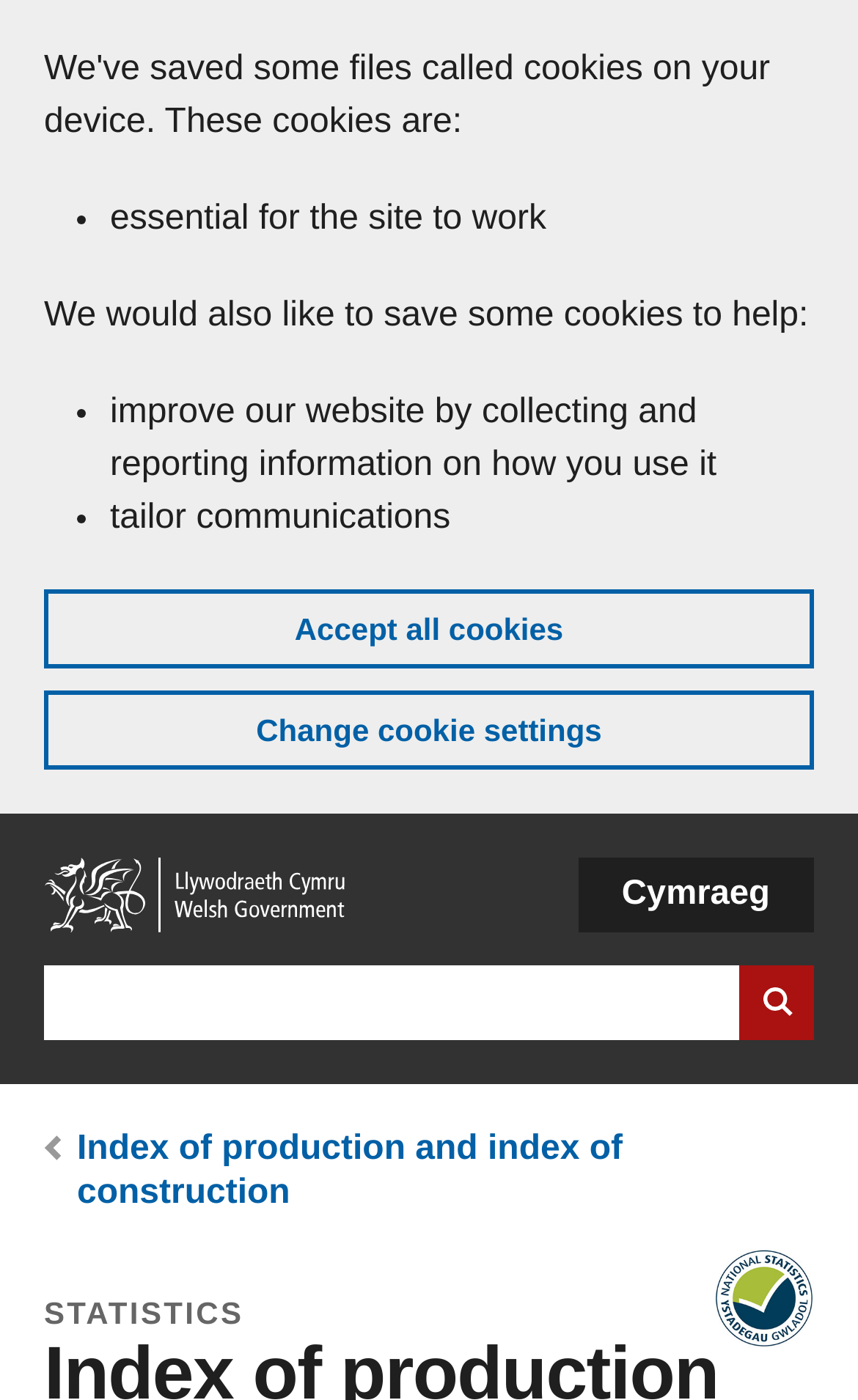Please identify the bounding box coordinates of the clickable region that I should interact with to perform the following instruction: "View index of production and index of construction". The coordinates should be expressed as four float numbers between 0 and 1, i.e., [left, top, right, bottom].

[0.09, 0.807, 0.726, 0.865]